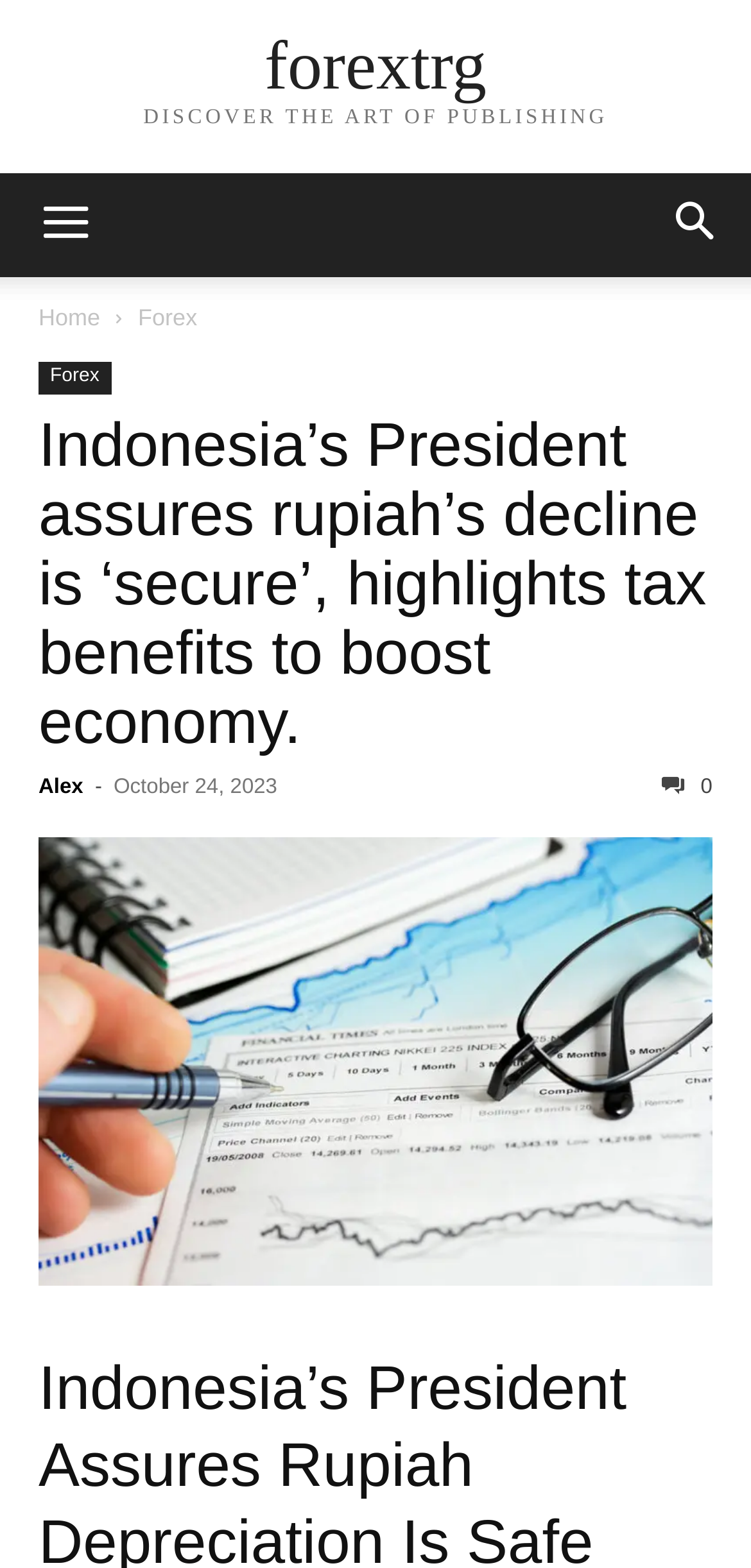Given the webpage screenshot, identify the bounding box of the UI element that matches this description: "Forex".

[0.051, 0.231, 0.148, 0.252]